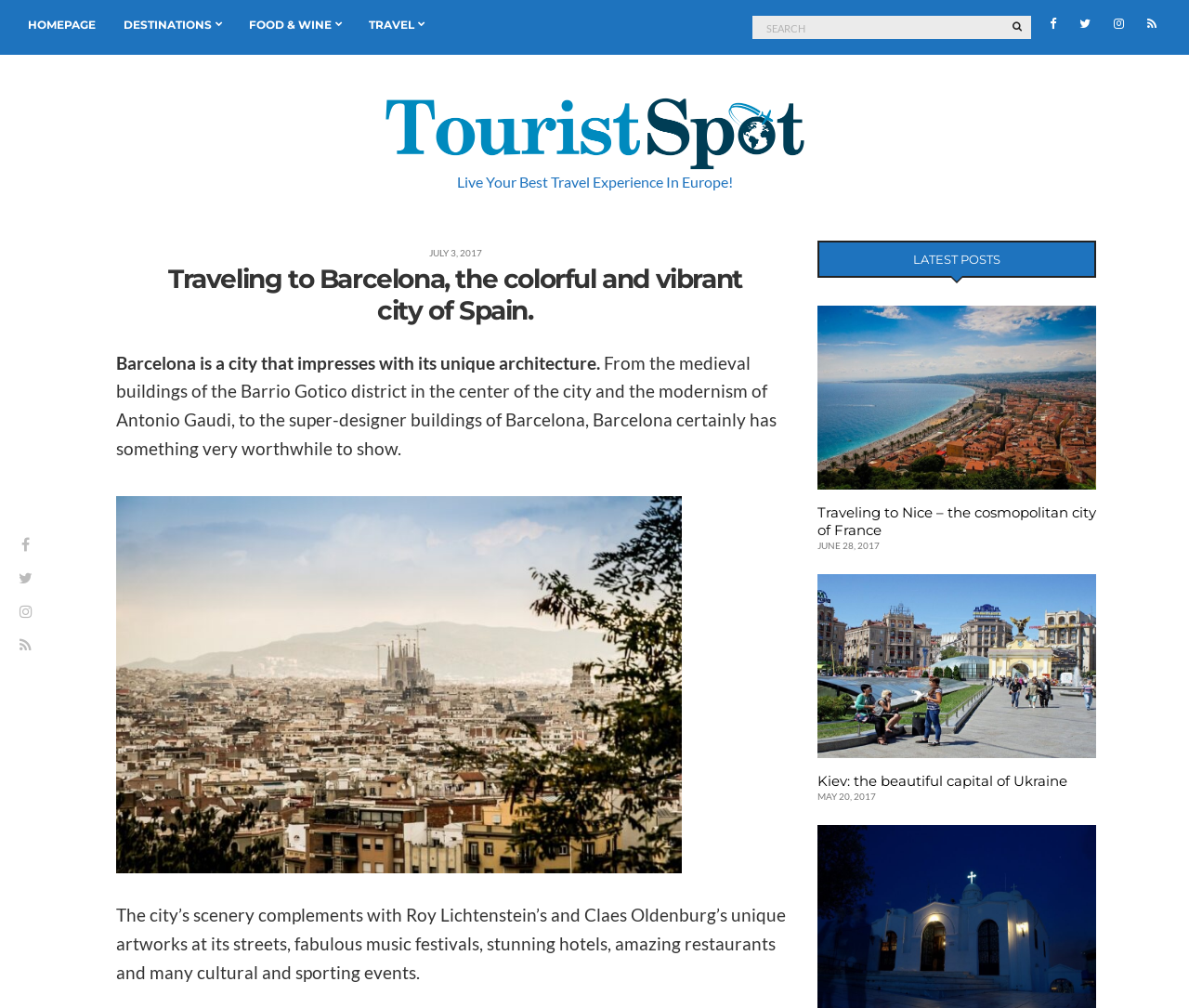Determine the bounding box coordinates for the HTML element mentioned in the following description: "Food & Wine". The coordinates should be a list of four floats ranging from 0 to 1, represented as [left, top, right, bottom].

[0.209, 0.016, 0.287, 0.034]